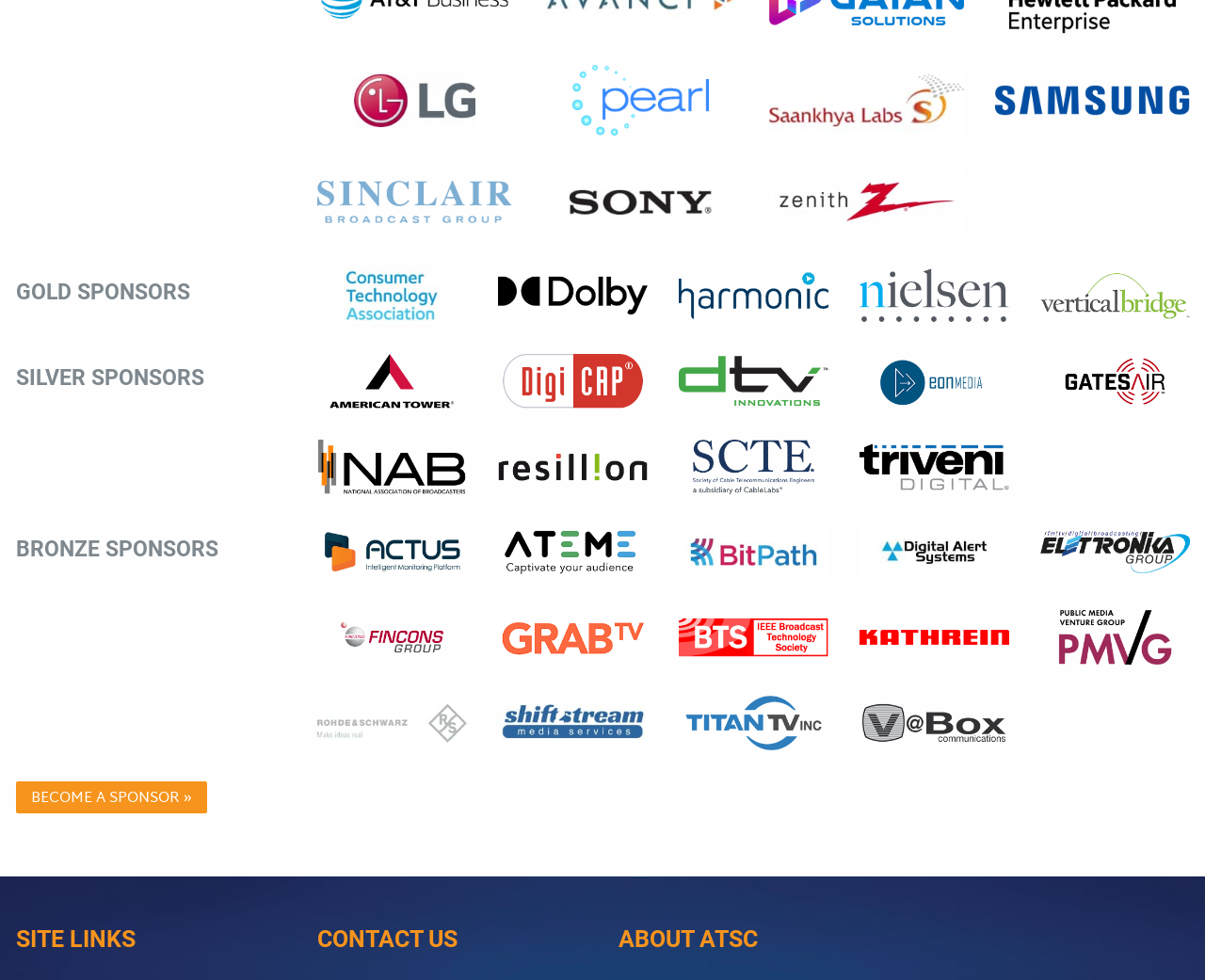Provide a brief response in the form of a single word or phrase:
What is the last sponsor listed under BRONZE SPONSORS?

VBox Communications